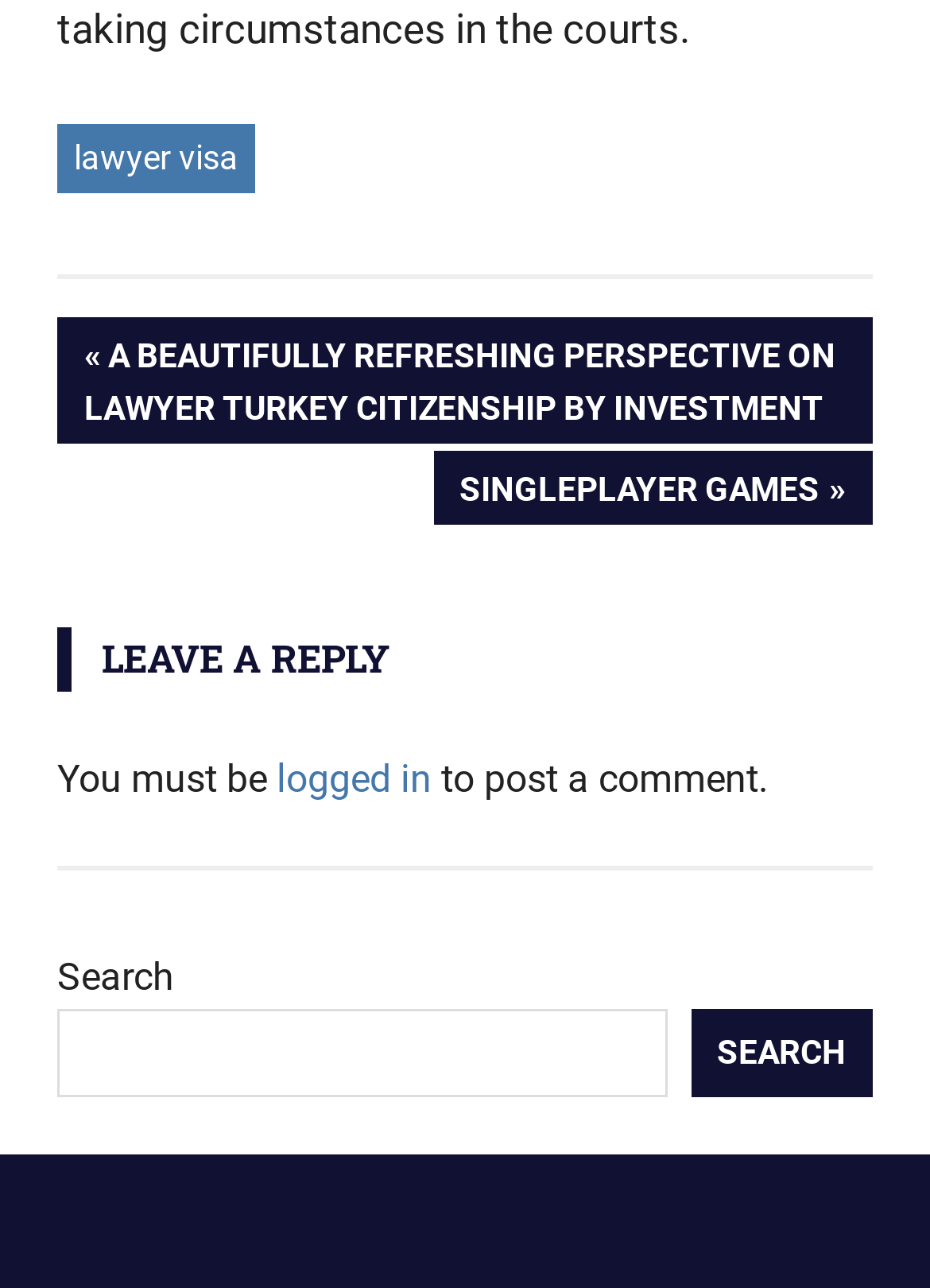What is the purpose of the 'Leave a Reply' section?
From the screenshot, supply a one-word or short-phrase answer.

To post a comment